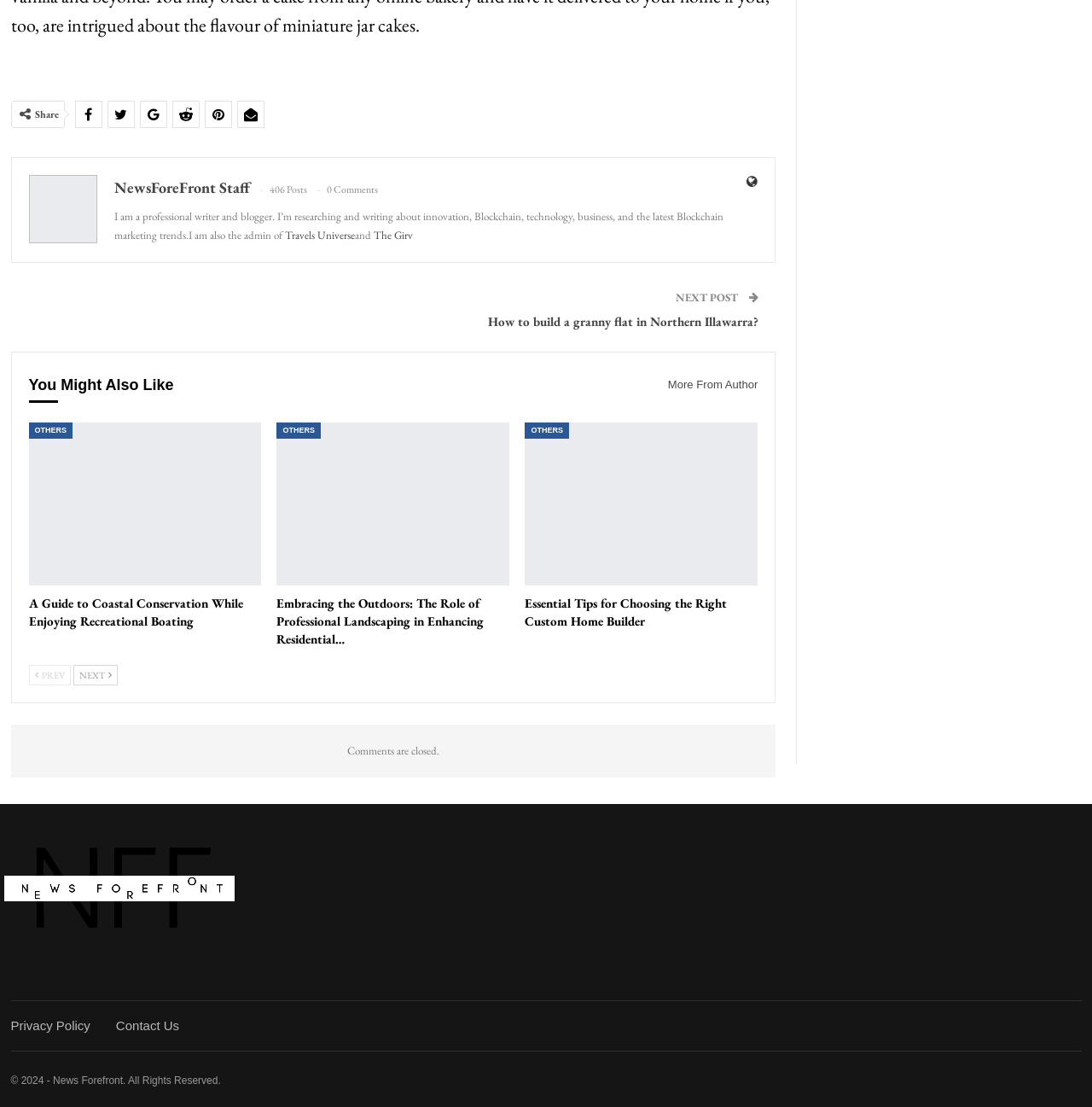Determine the bounding box coordinates of the element that should be clicked to execute the following command: "Read the author's bio".

[0.104, 0.189, 0.662, 0.219]